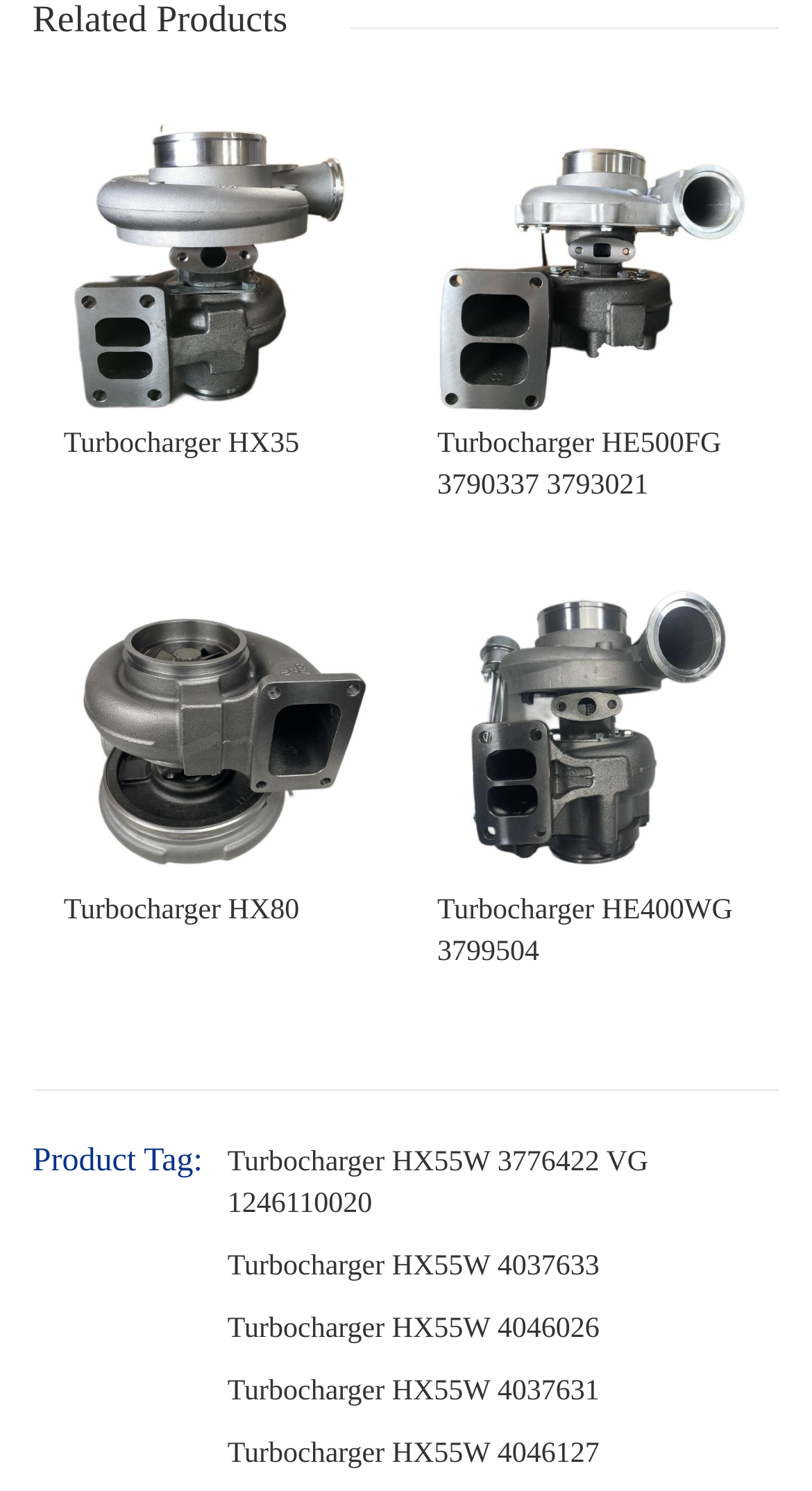How many turbocharger models are listed?
Please give a detailed and elaborate answer to the question based on the image.

There are 8 links with different turbocharger model names, each with an accompanying image, arranged in two columns on the webpage.